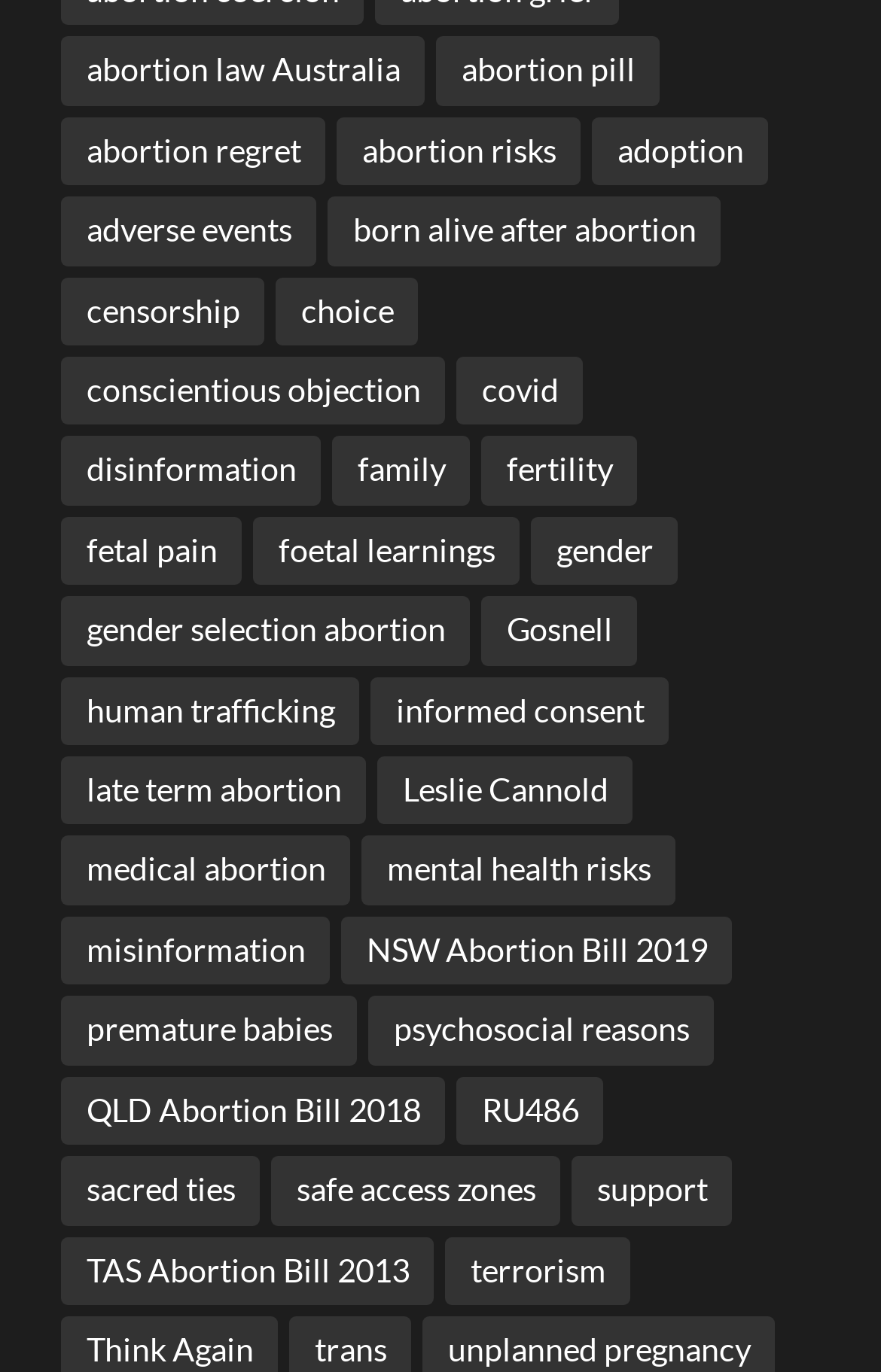Locate the bounding box coordinates of the item that should be clicked to fulfill the instruction: "Learn about late term abortion".

[0.07, 0.551, 0.416, 0.601]